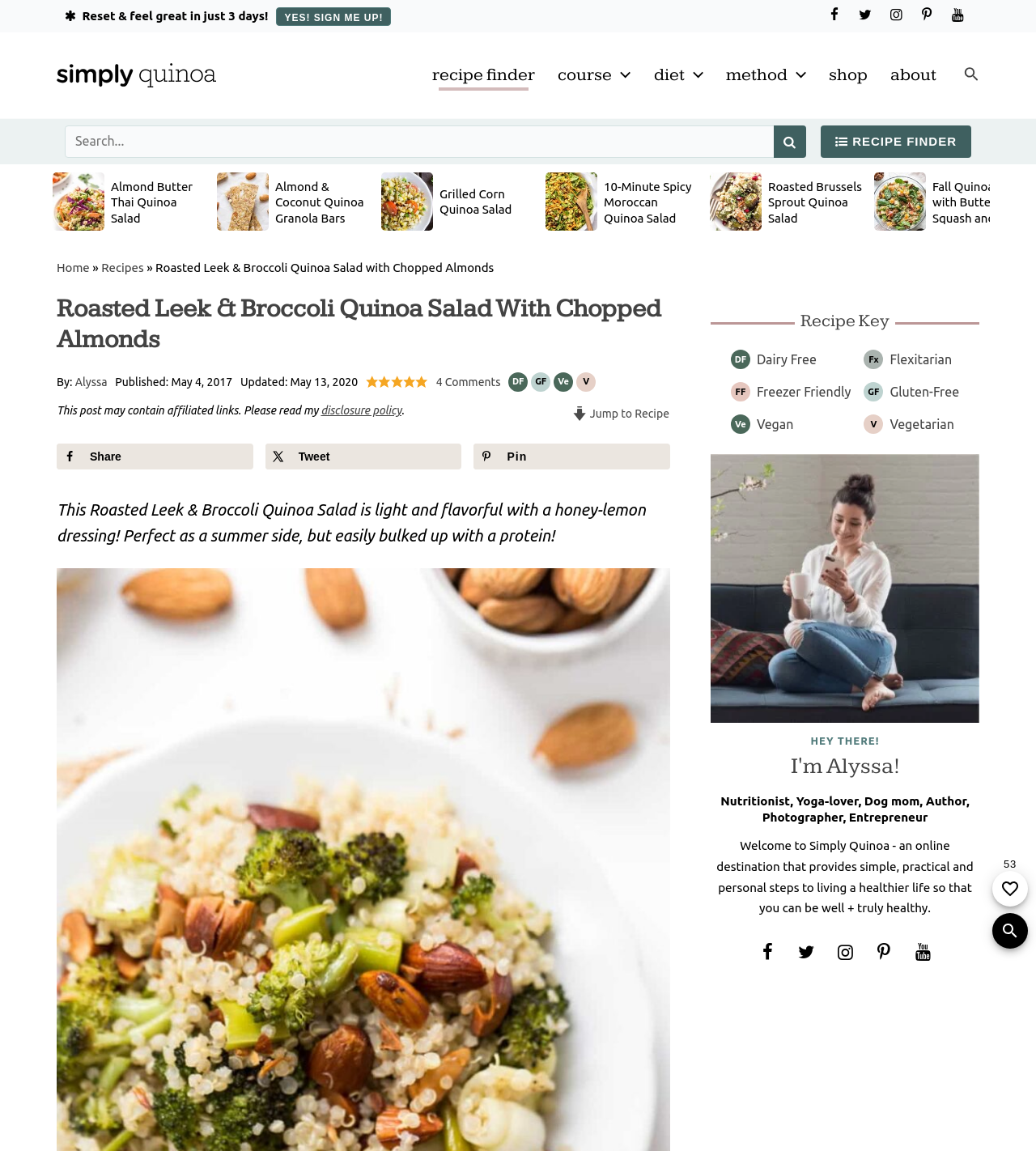Provide a short answer to the following question with just one word or phrase: What is the rating system used on this website?

5-star rating